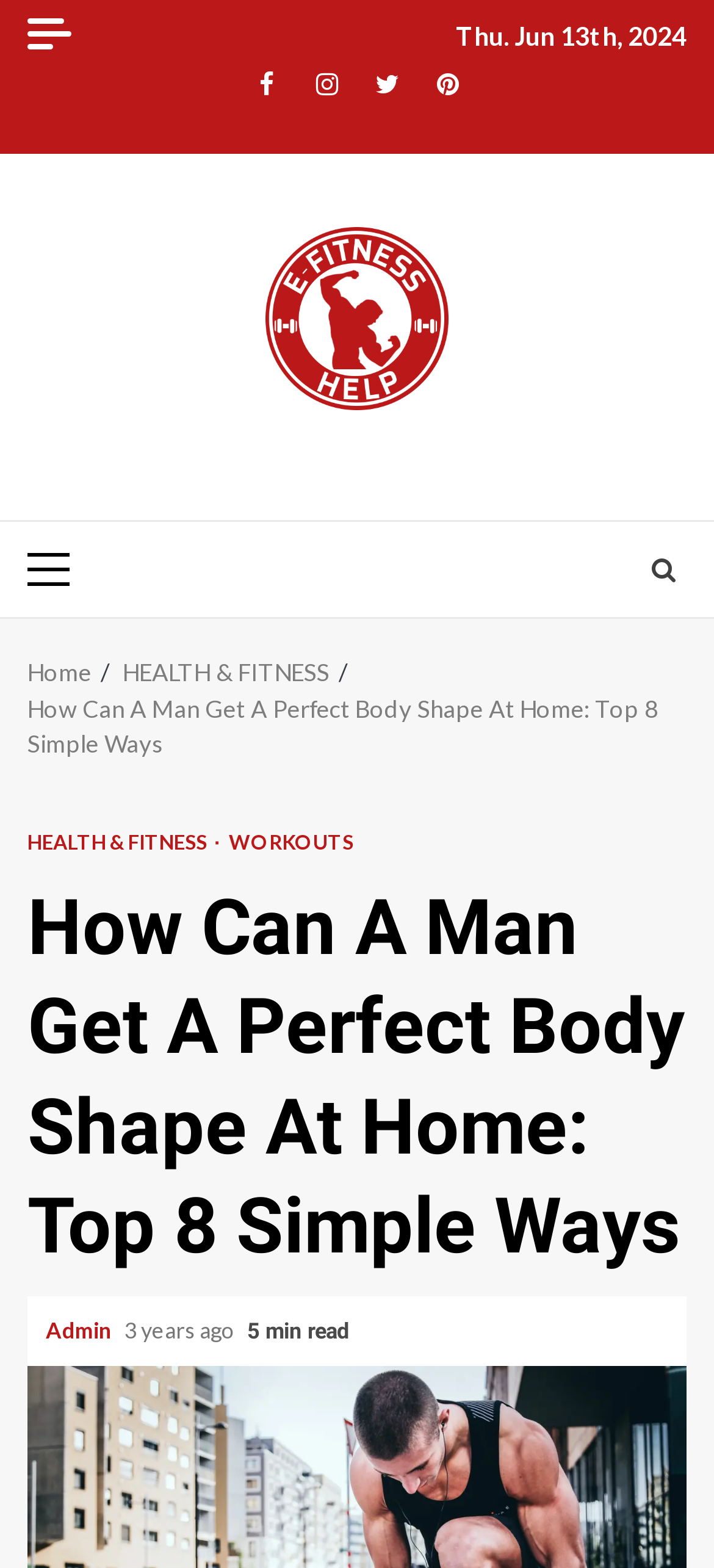Please locate the clickable area by providing the bounding box coordinates to follow this instruction: "Click on FACEBOOK icon".

[0.335, 0.04, 0.412, 0.075]